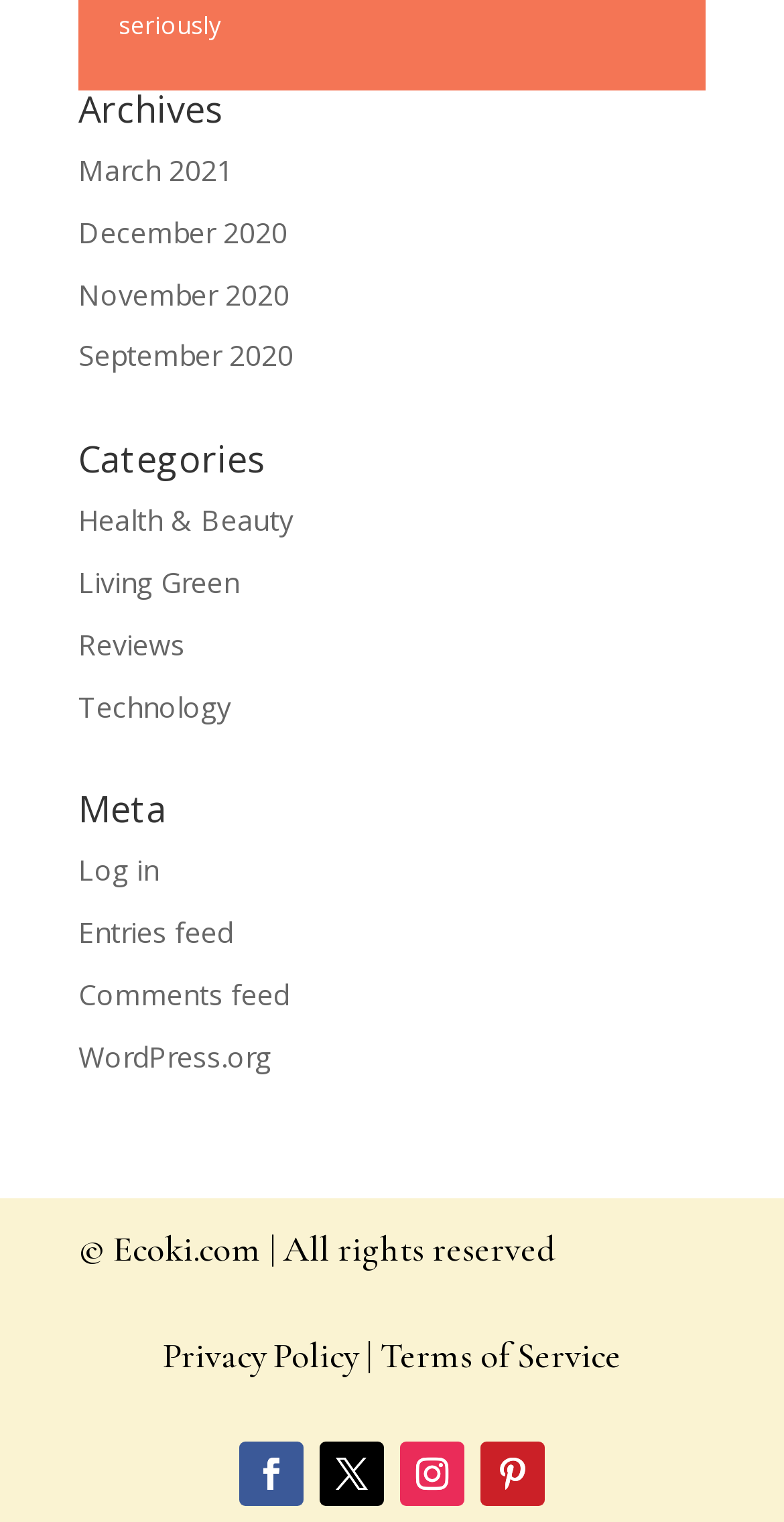What is the link below 'Log in'?
Please look at the screenshot and answer using one word or phrase.

Entries feed